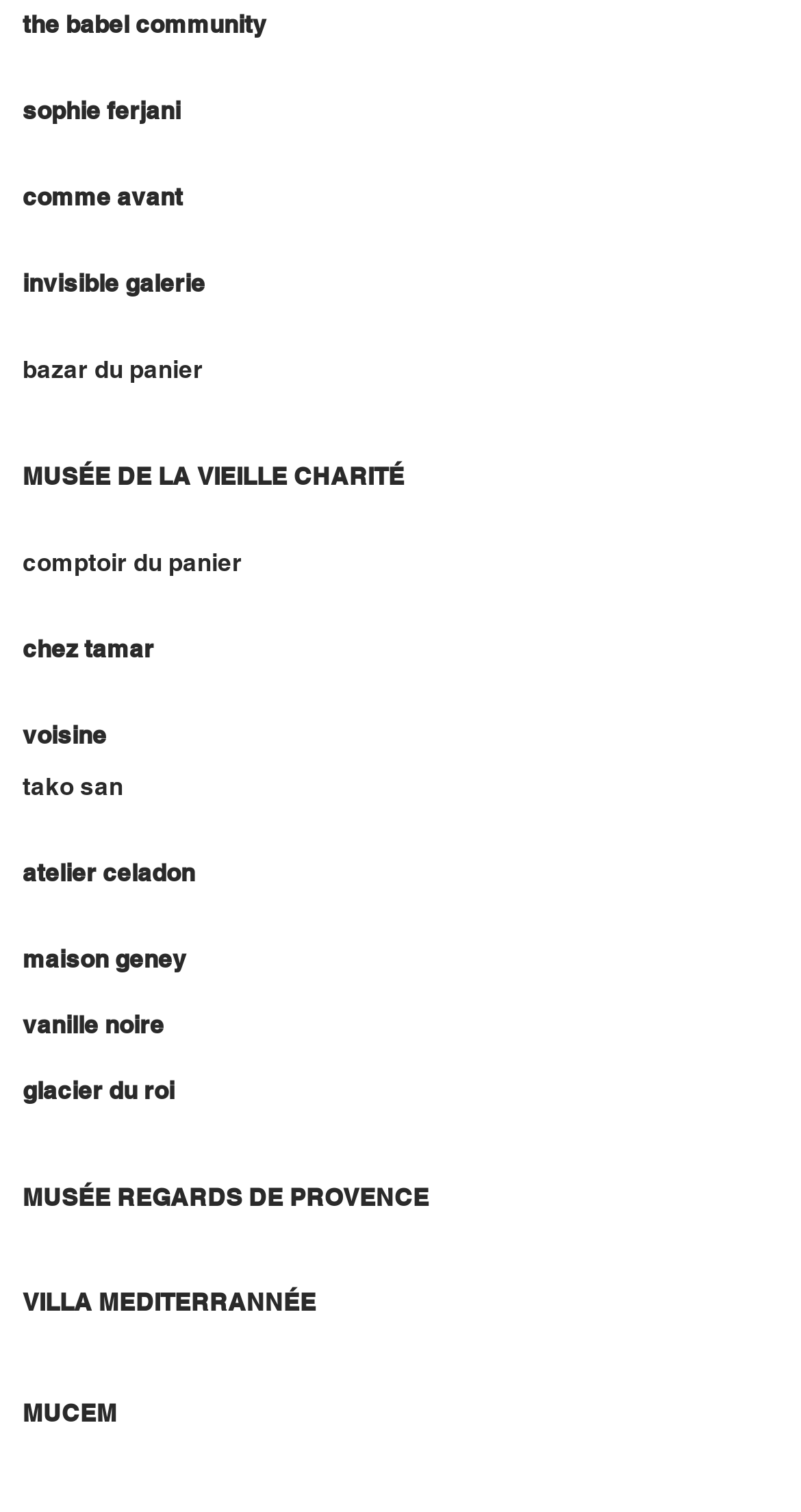Bounding box coordinates are to be given in the format (top-left x, top-left y, bottom-right x, bottom-right y). All values must be floating point numbers between 0 and 1. Provide the bounding box coordinate for the UI element described as: MUCEM

[0.028, 0.906, 0.336, 0.963]